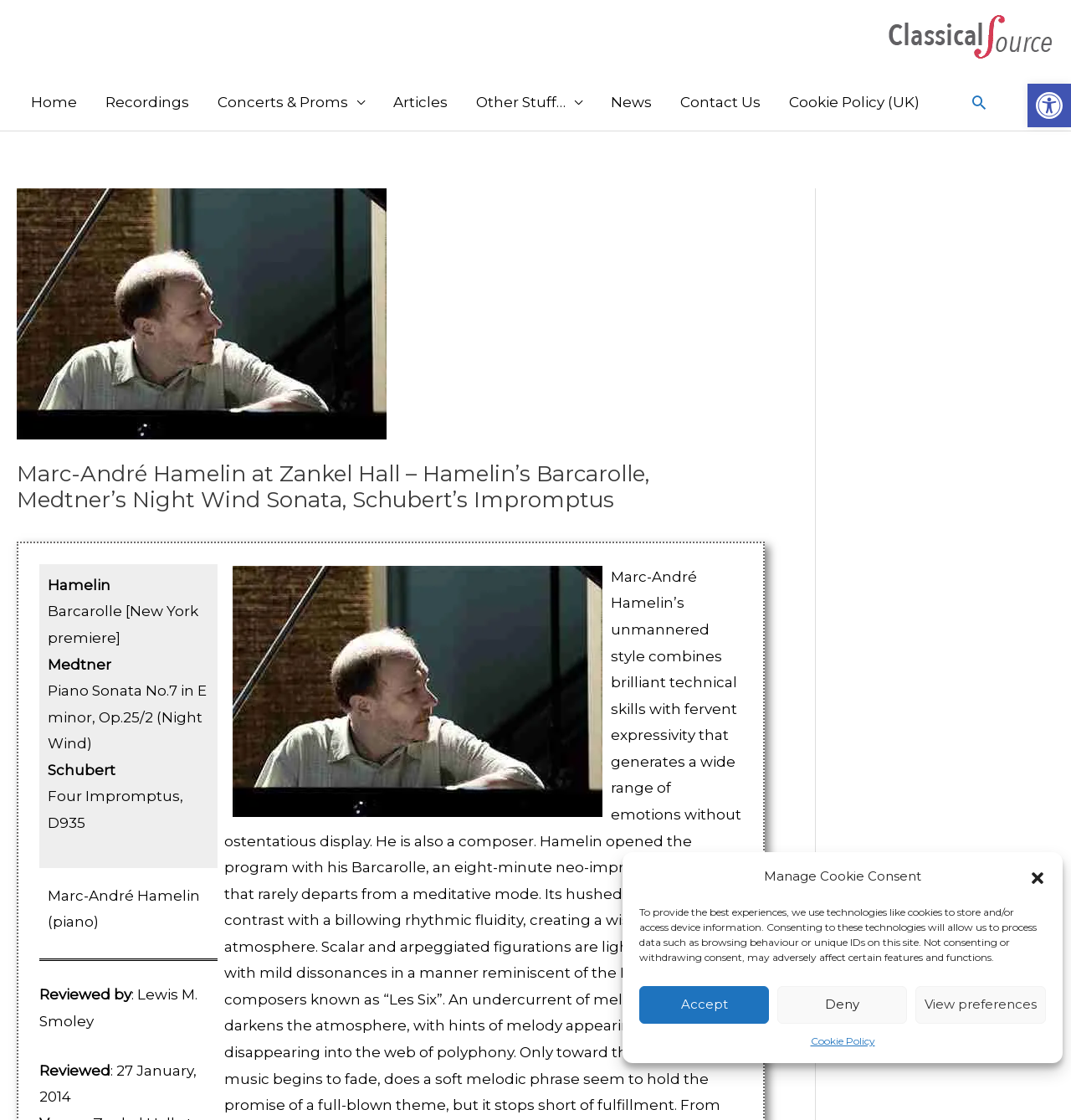How many pieces are being performed?
Using the image as a reference, answer with just one word or a short phrase.

Three